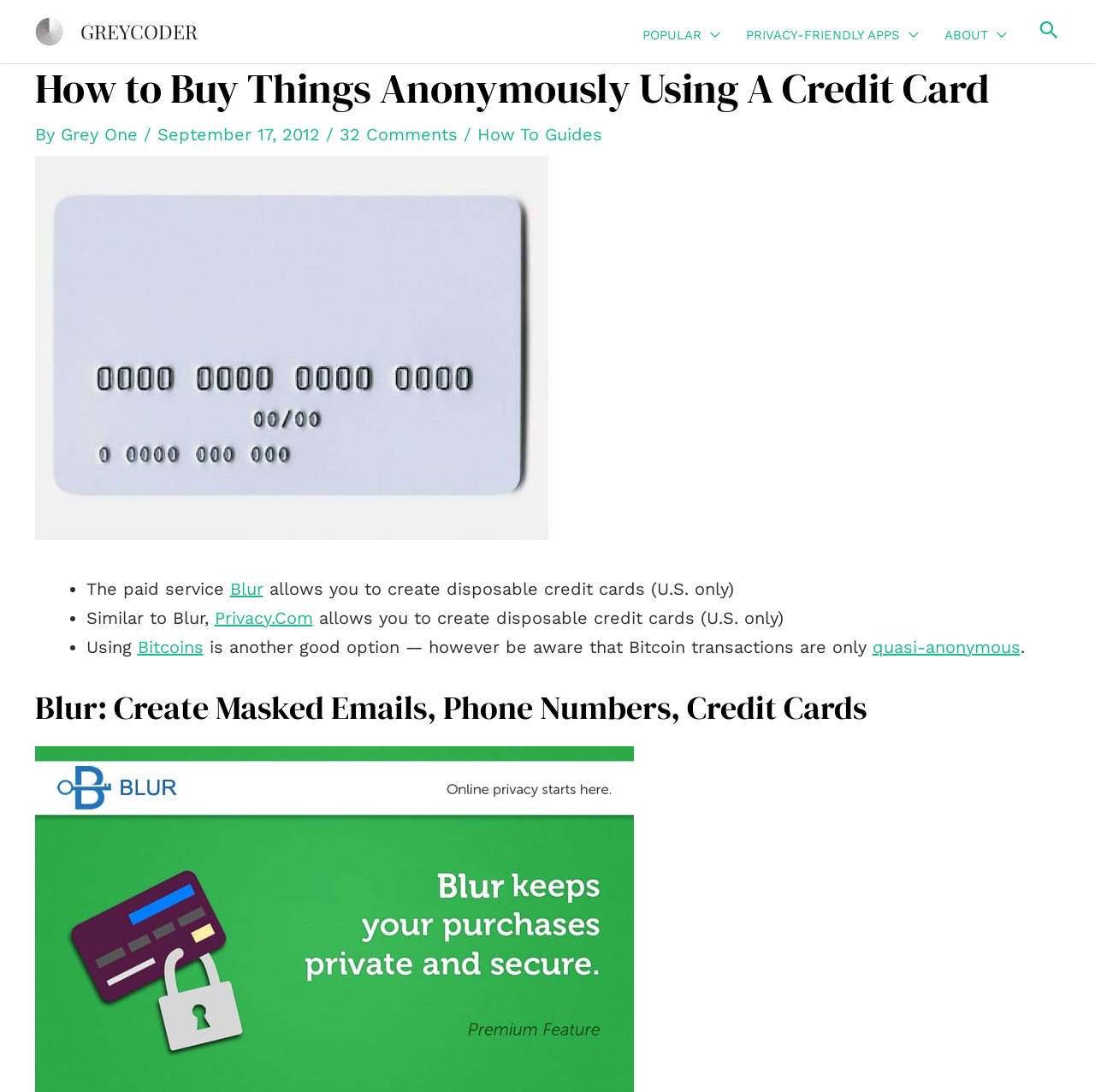What is the concern expressed by Jacob Moore?
Please answer the question as detailed as possible based on the image.

Jacob Moore expresses concern that Brad may be a scammer, as indicated by the text 'He must be a scammer. Beware!' in his comment.